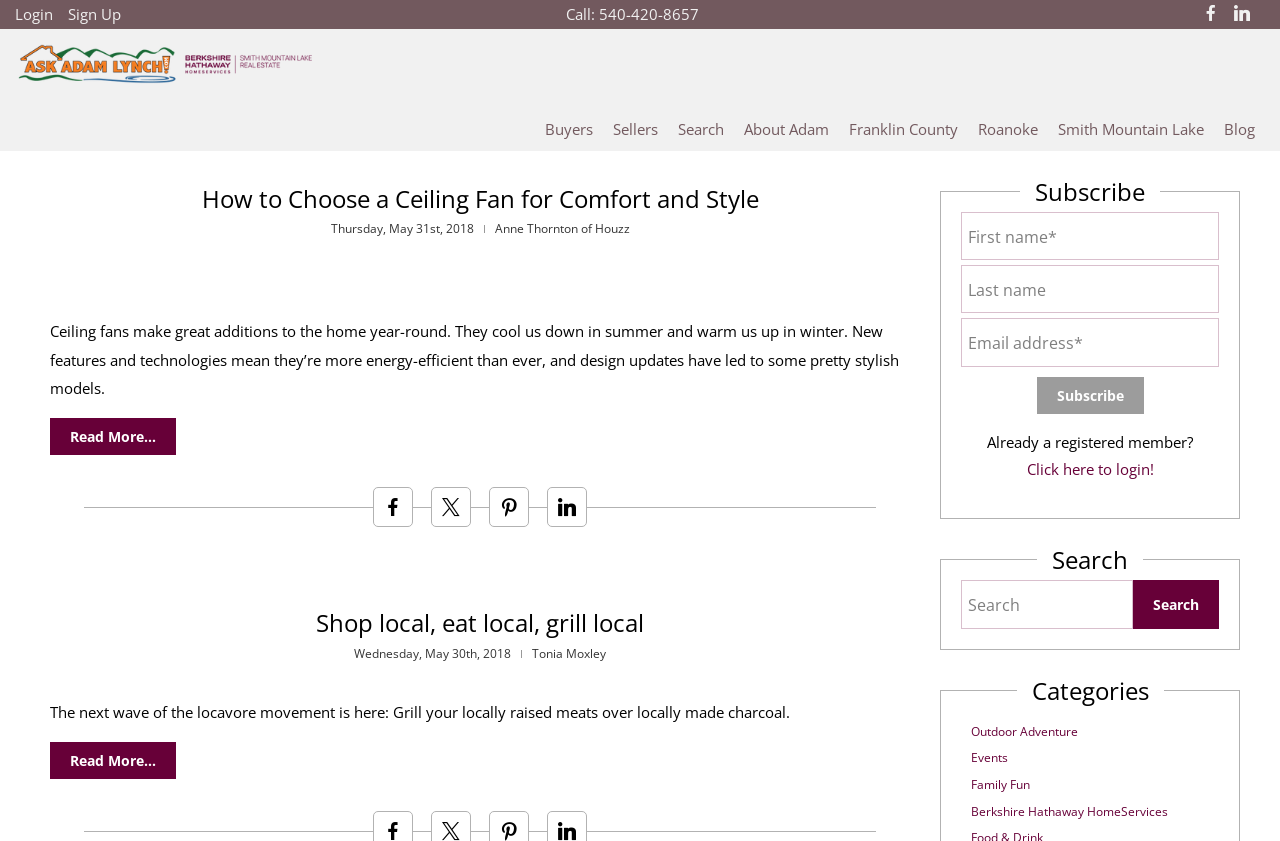Respond to the following question with a brief word or phrase:
What is the name of the real estate company?

Berkshire Hathaway HomeServices